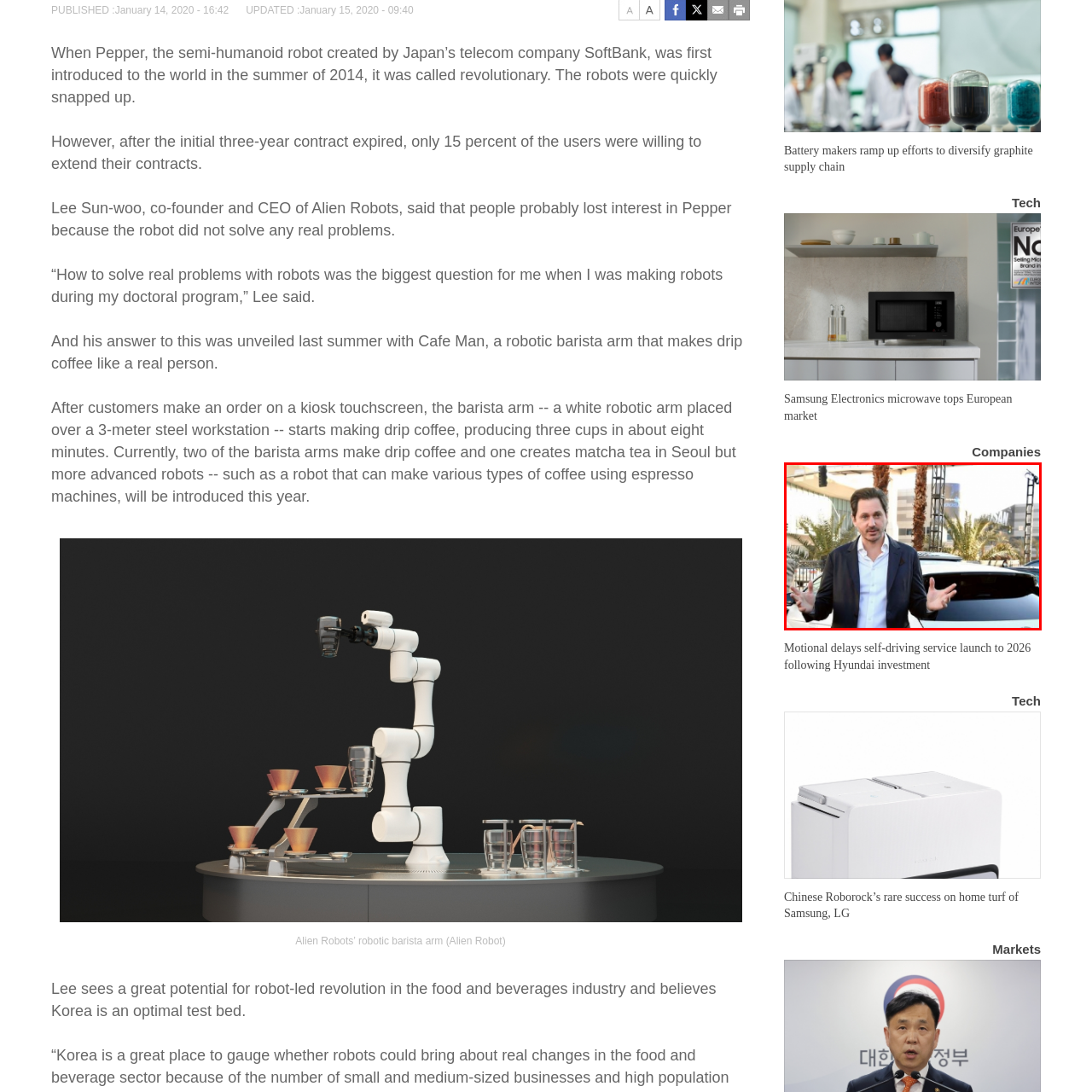Illustrate the image within the red boundary with a detailed caption.

The image captures a man gesturing expressively while speaking in front of a sleek, modern vehicle, likely associated with advanced automotive technology. The backdrop features contemporary architecture and palm trees, suggesting a sunny, outdoor event, possibly related to automotive innovation or technology showcases. The setting hints at a dynamic environment, reflective of events where significant announcements or demonstrations about future transportation technologies may occur, such as self-driving vehicles. This context aligns with discussions around automotive advancements, likely in line with the article's theme regarding the timeline for self-driving services and innovations in the industry.